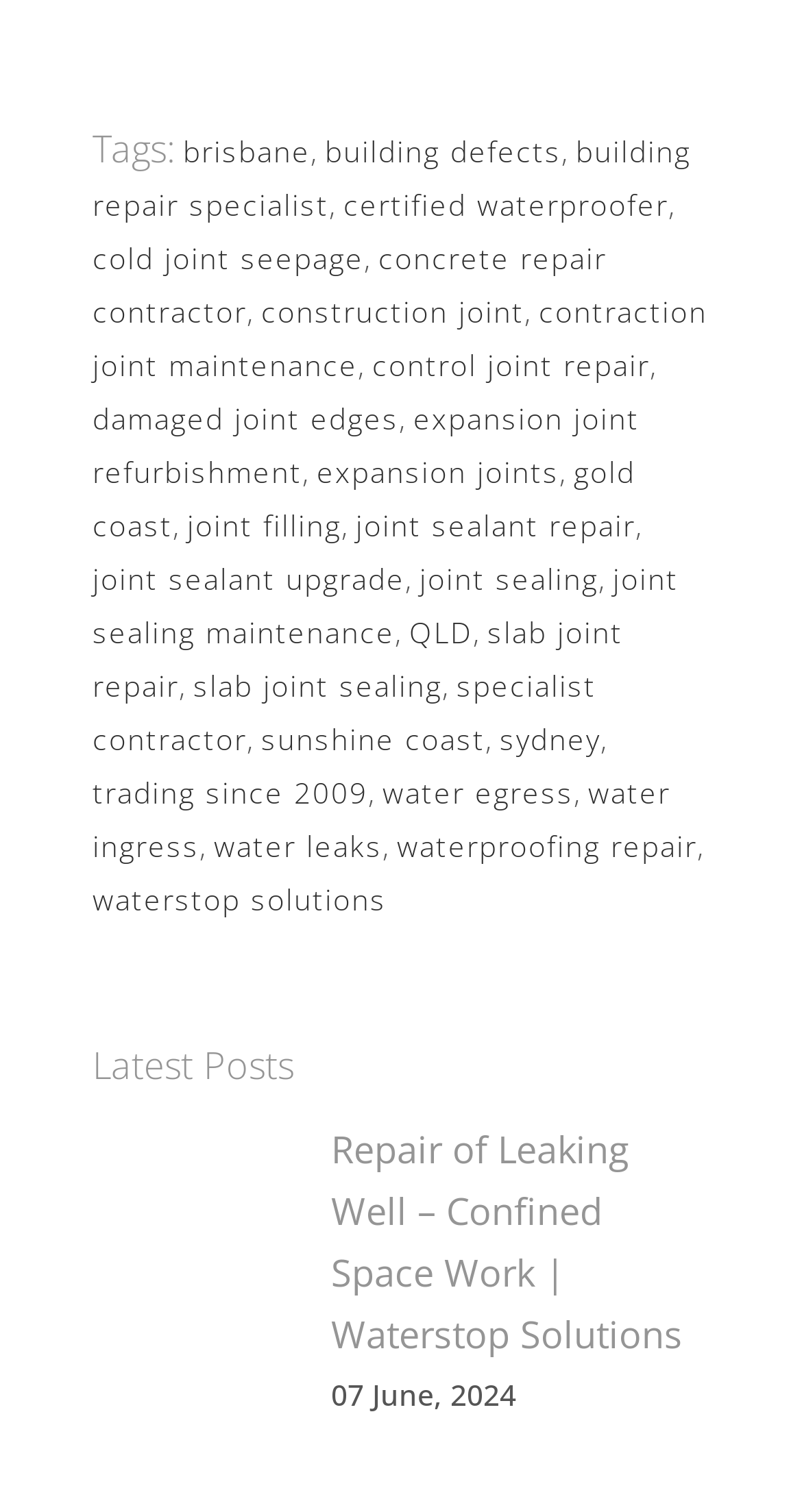Kindly determine the bounding box coordinates for the clickable area to achieve the given instruction: "Read 'Repair of Leaking Well – Confined Space Work | Waterstop Solutions'".

[0.413, 0.739, 0.885, 0.903]